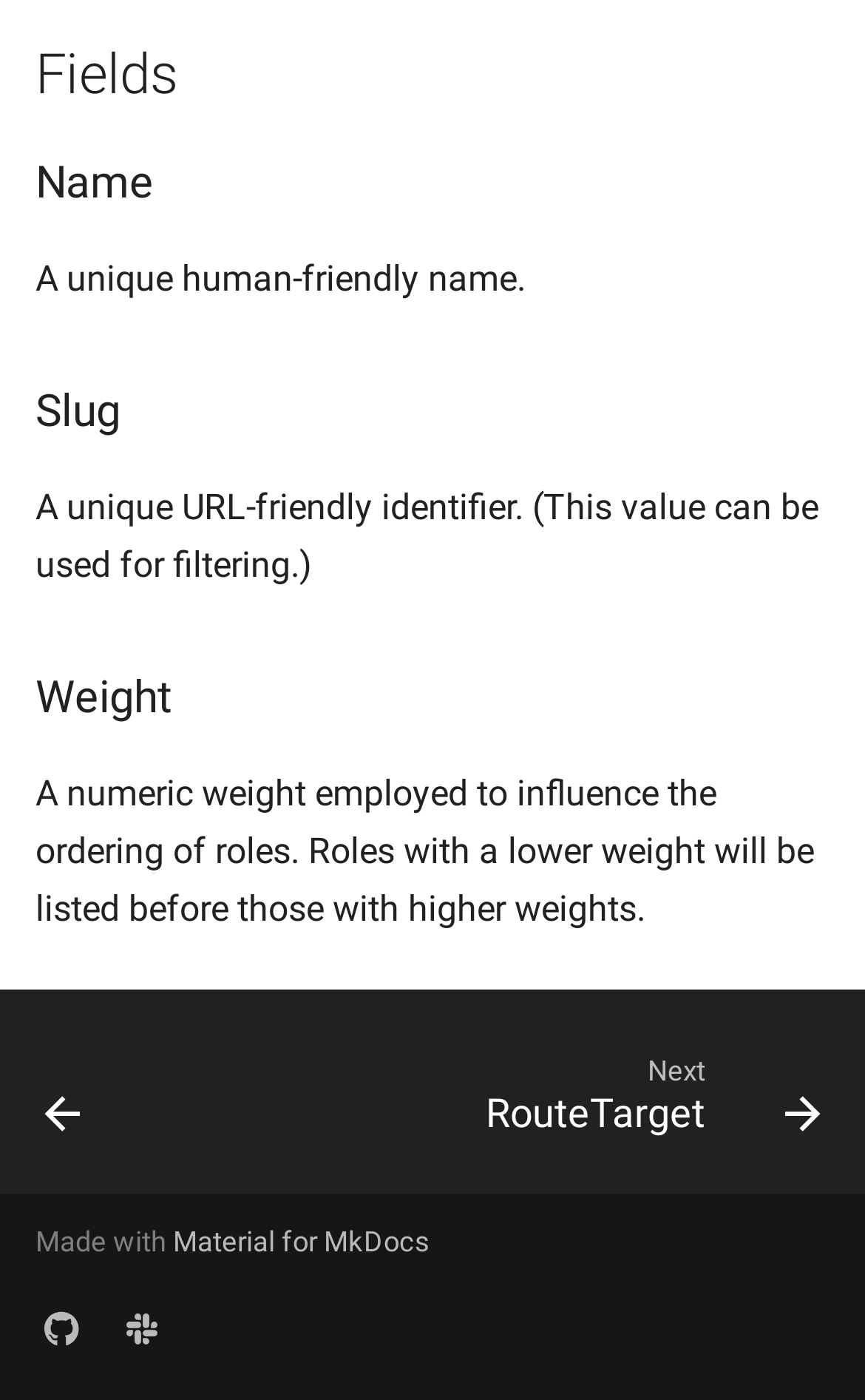Find the UI element described as: "Material for MkDocs" and predict its bounding box coordinates. Ensure the coordinates are four float numbers between 0 and 1, [left, top, right, bottom].

[0.2, 0.875, 0.497, 0.899]